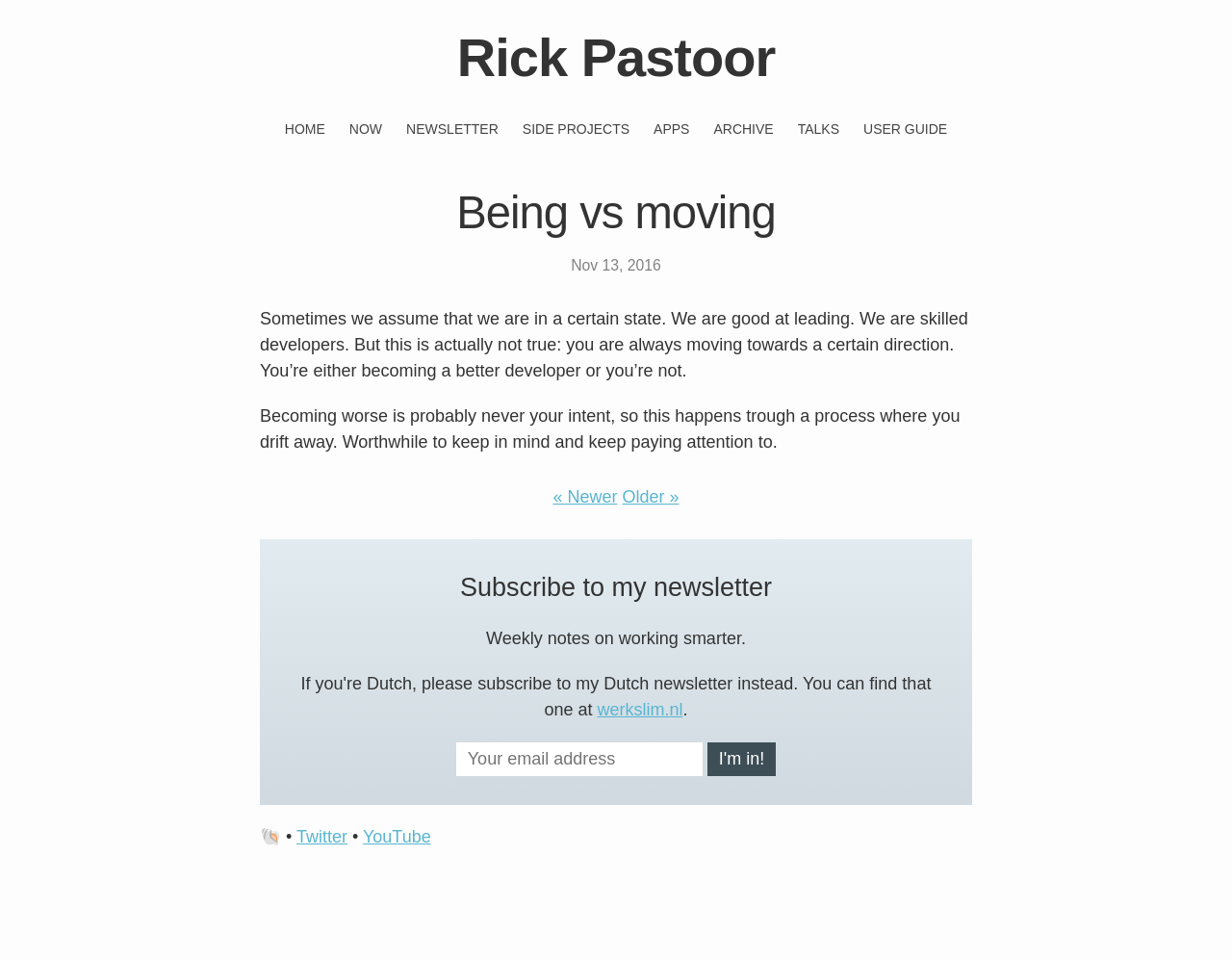Show the bounding box coordinates for the HTML element as described: "Rick Pastoor".

[0.371, 0.028, 0.629, 0.091]